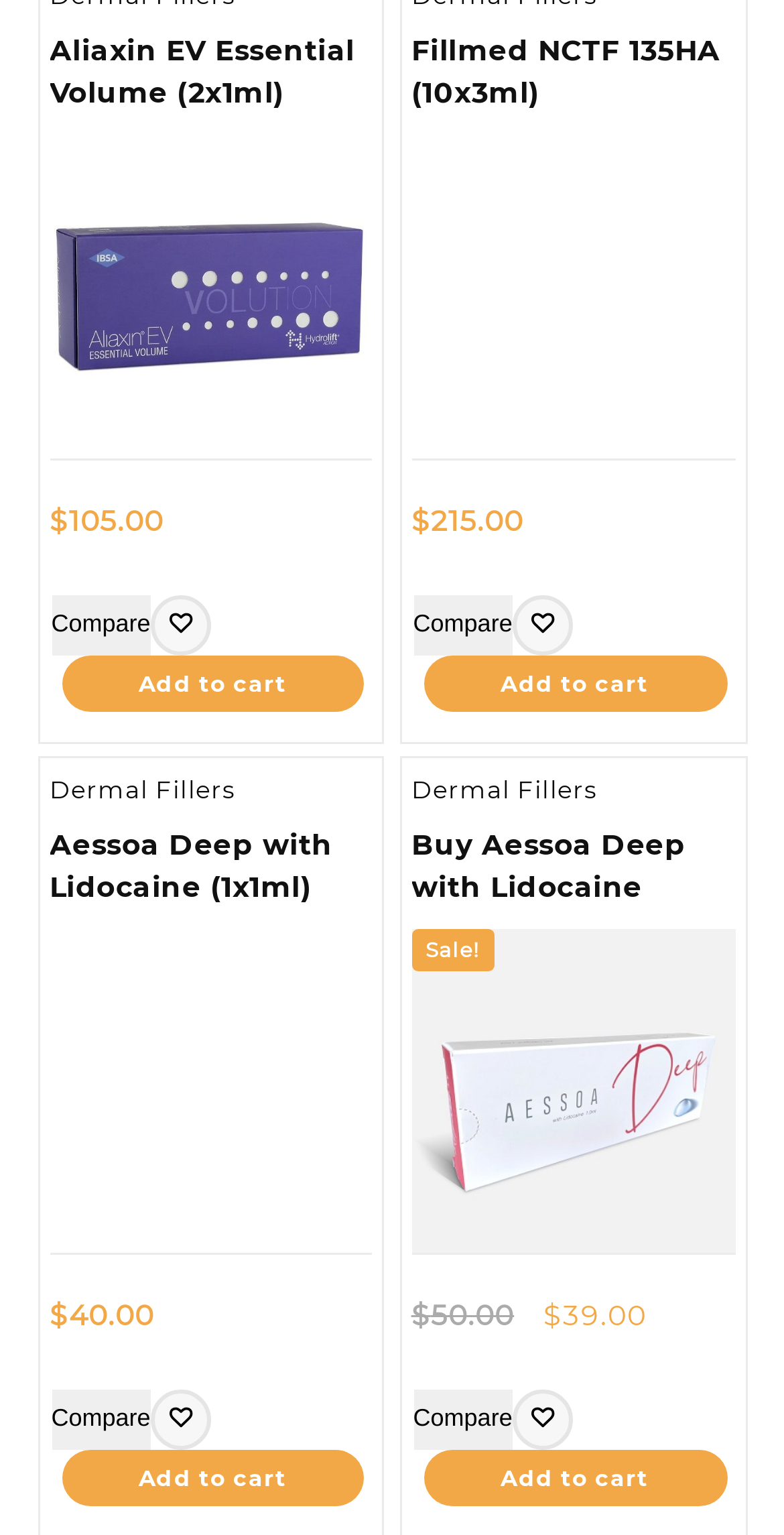Determine the bounding box coordinates for the area that needs to be clicked to fulfill this task: "Add Aessoa Deep with Lidocaine to wishlist". The coordinates must be given as four float numbers between 0 and 1, i.e., [left, top, right, bottom].

[0.216, 0.908, 0.245, 0.942]